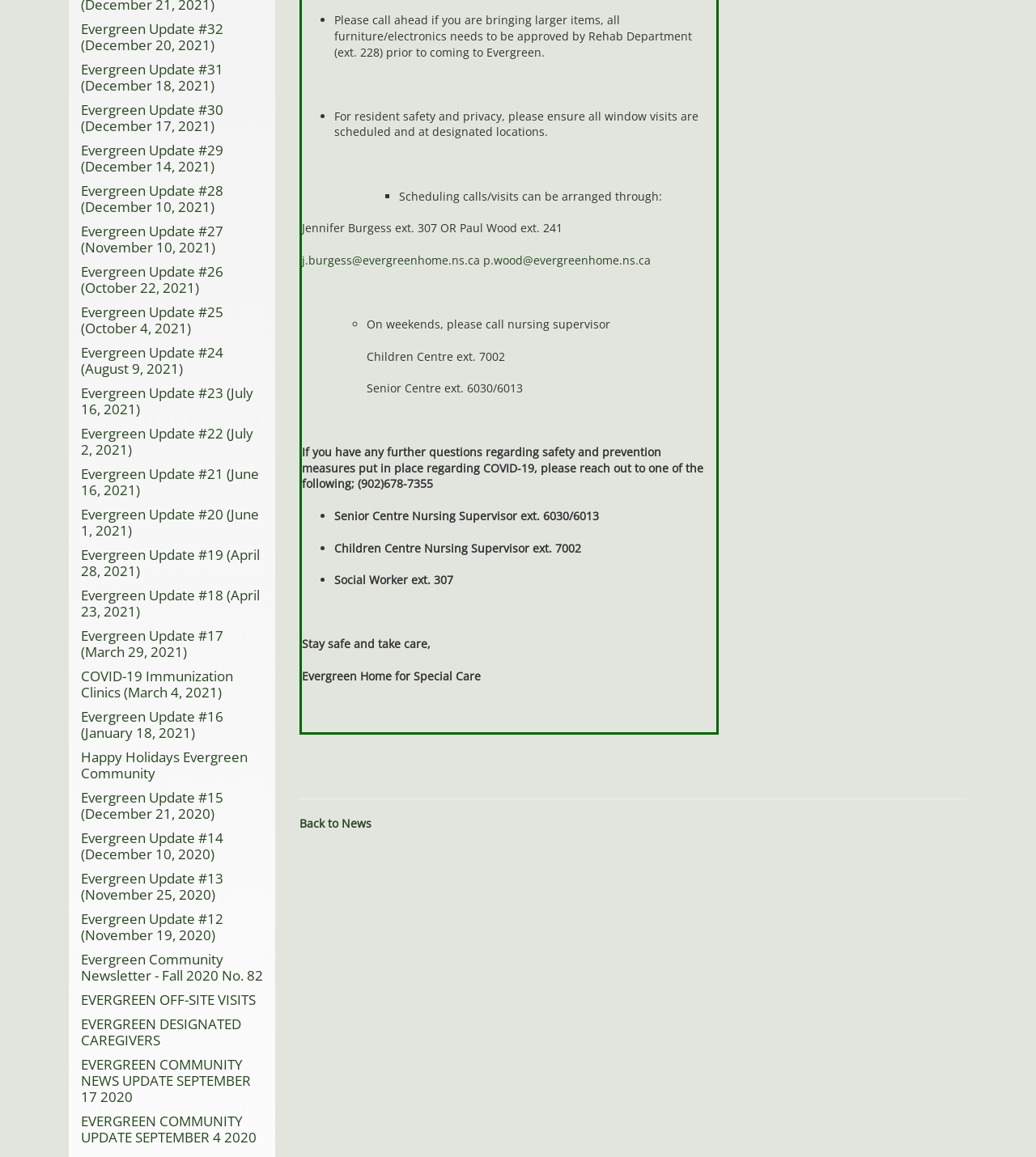Please specify the bounding box coordinates of the clickable region necessary for completing the following instruction: "Visit the Evergreen Home for Special Care website". The coordinates must consist of four float numbers between 0 and 1, i.e., [left, top, right, bottom].

[0.291, 0.578, 0.464, 0.591]